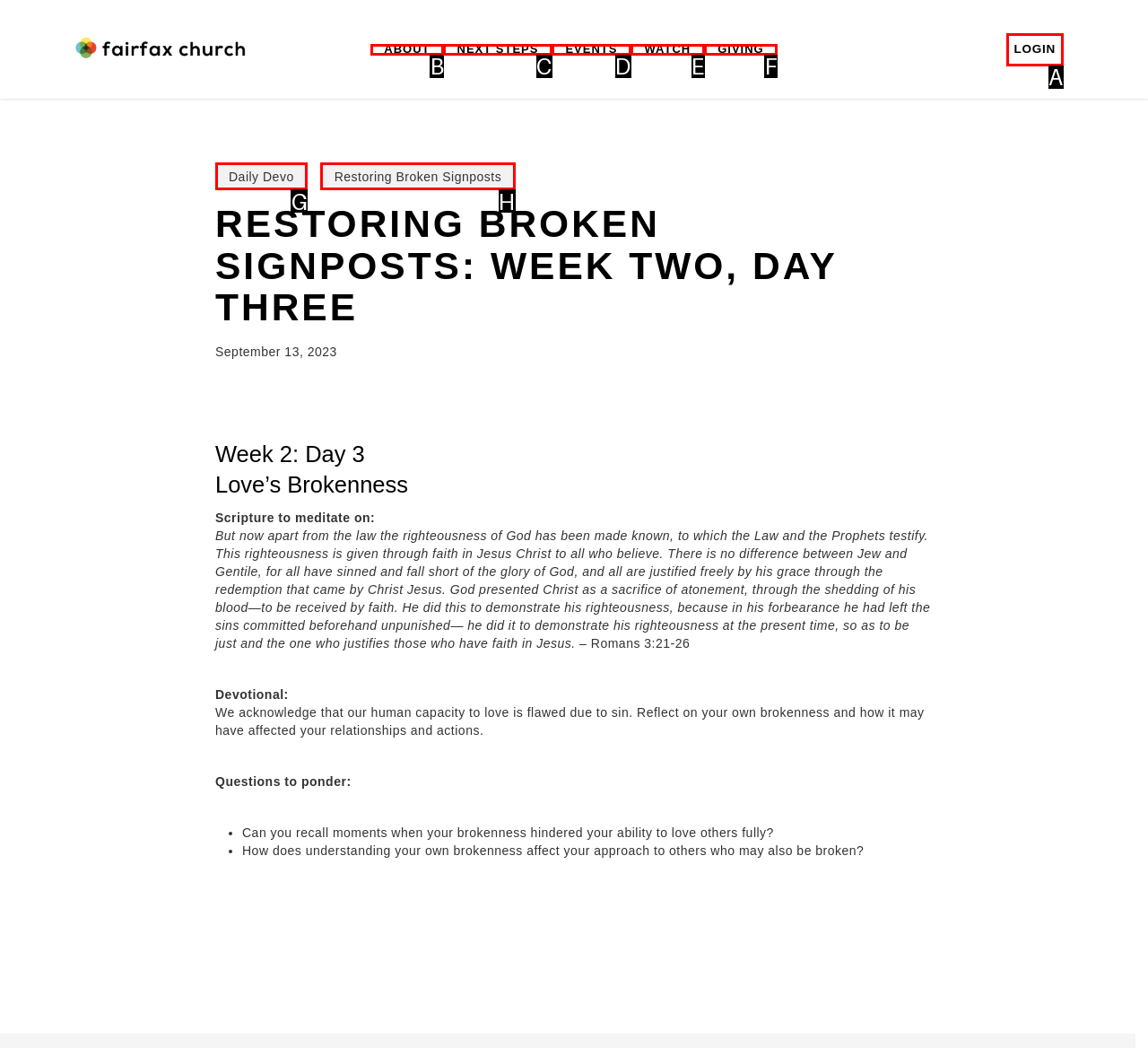Select the HTML element that corresponds to the description: Restoring Broken Signposts. Answer with the letter of the matching option directly from the choices given.

H